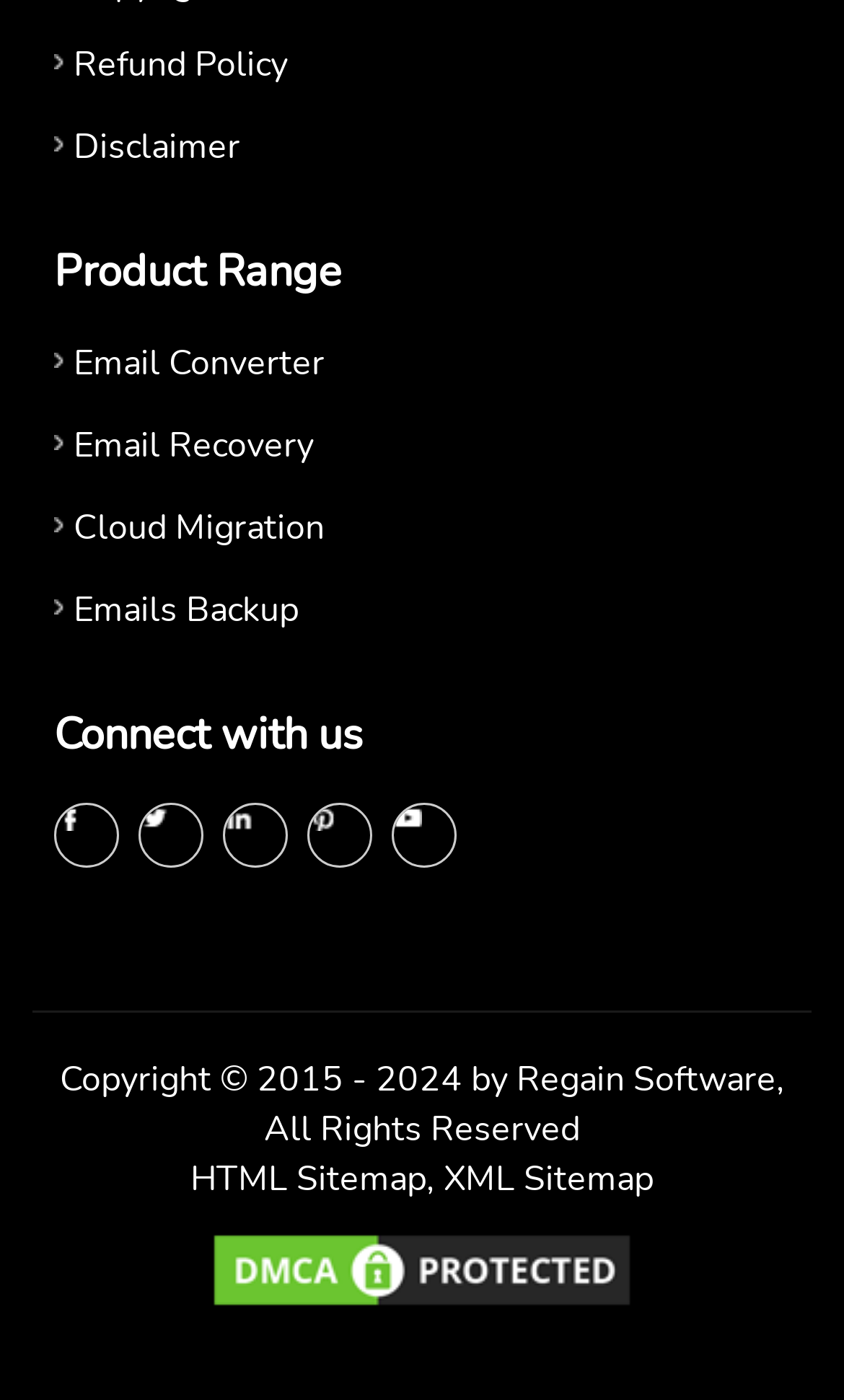Please provide a short answer using a single word or phrase for the question:
What is the second link under the 'Company' heading?

About us